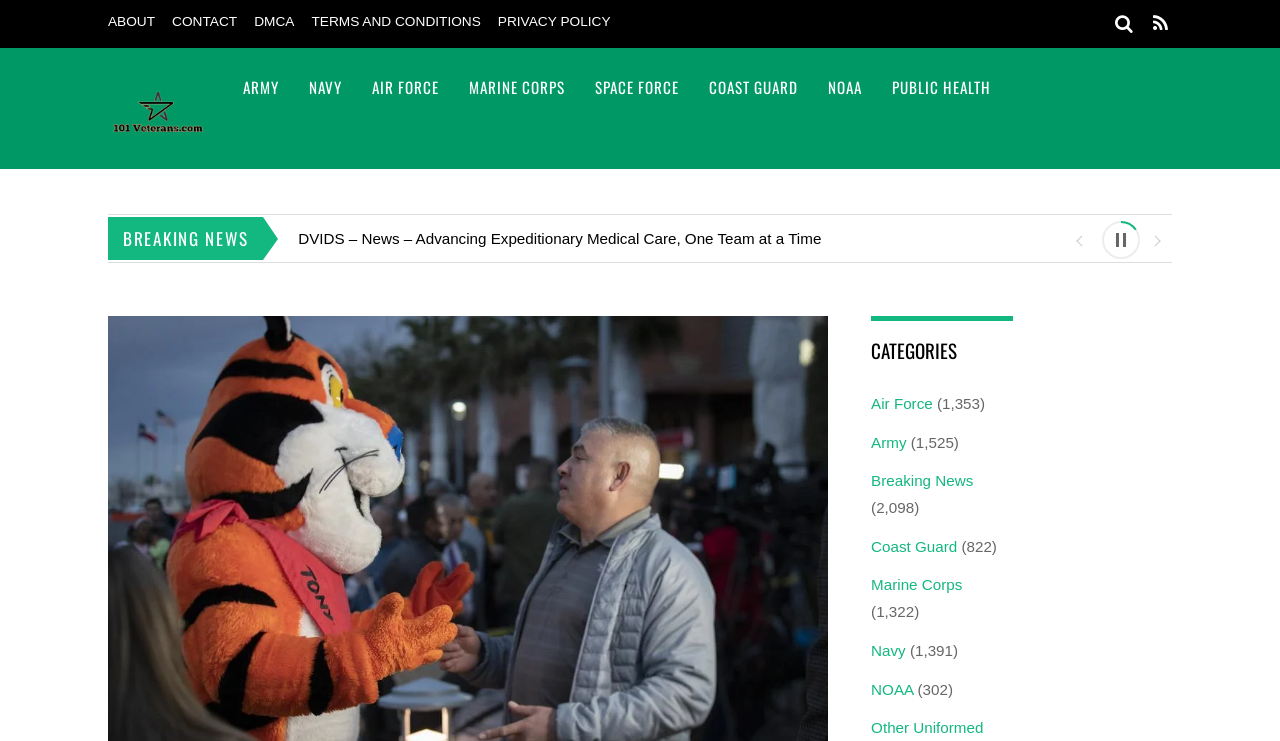What is the purpose of the search box?
Refer to the image and answer the question using a single word or phrase.

To search the website